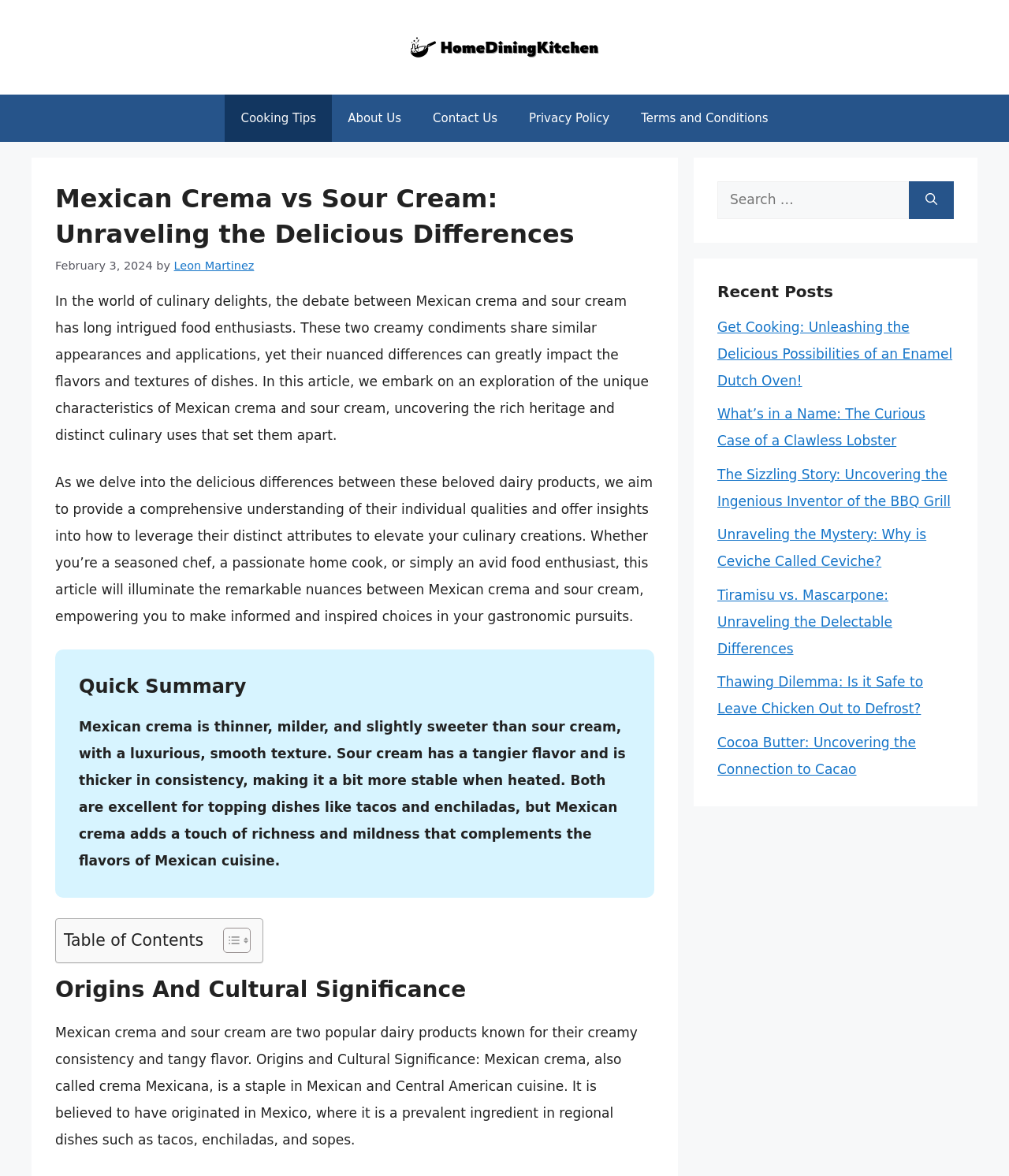Using floating point numbers between 0 and 1, provide the bounding box coordinates in the format (top-left x, top-left y, bottom-right x, bottom-right y). Locate the UI element described here: Town of Georgina

None